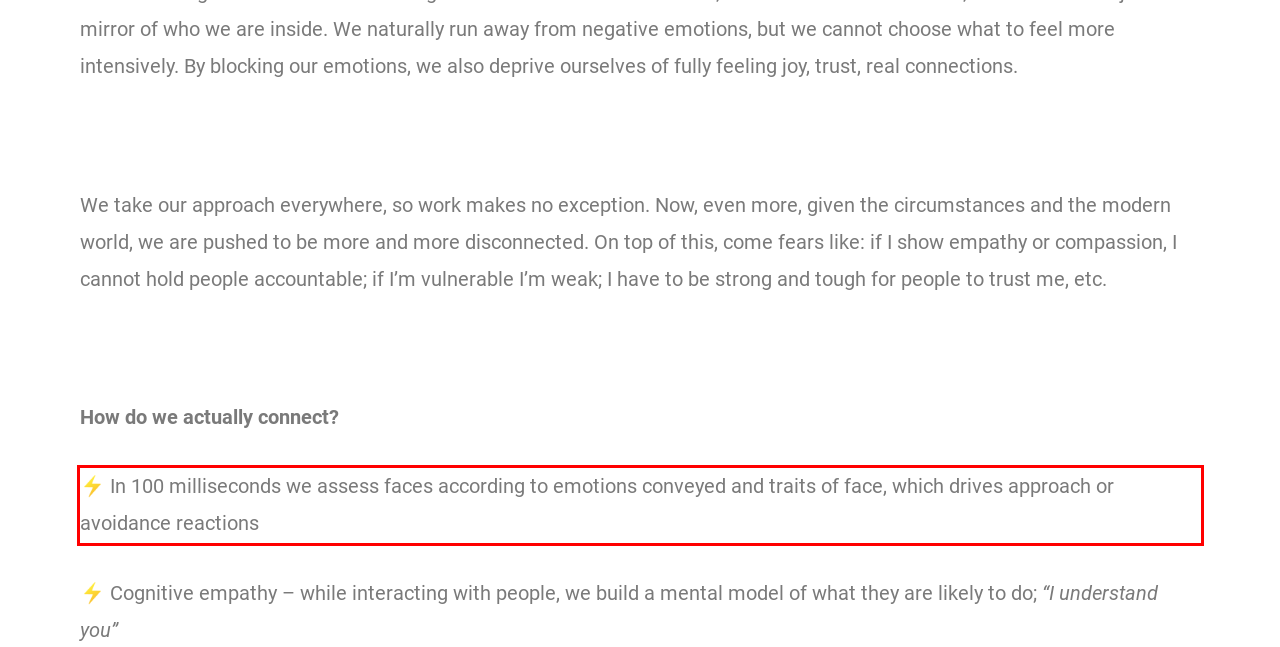Examine the screenshot of the webpage, locate the red bounding box, and perform OCR to extract the text contained within it.

⚡️ In 100 milliseconds we assess faces according to emotions conveyed and traits of face, which drives approach or avoidance reactions